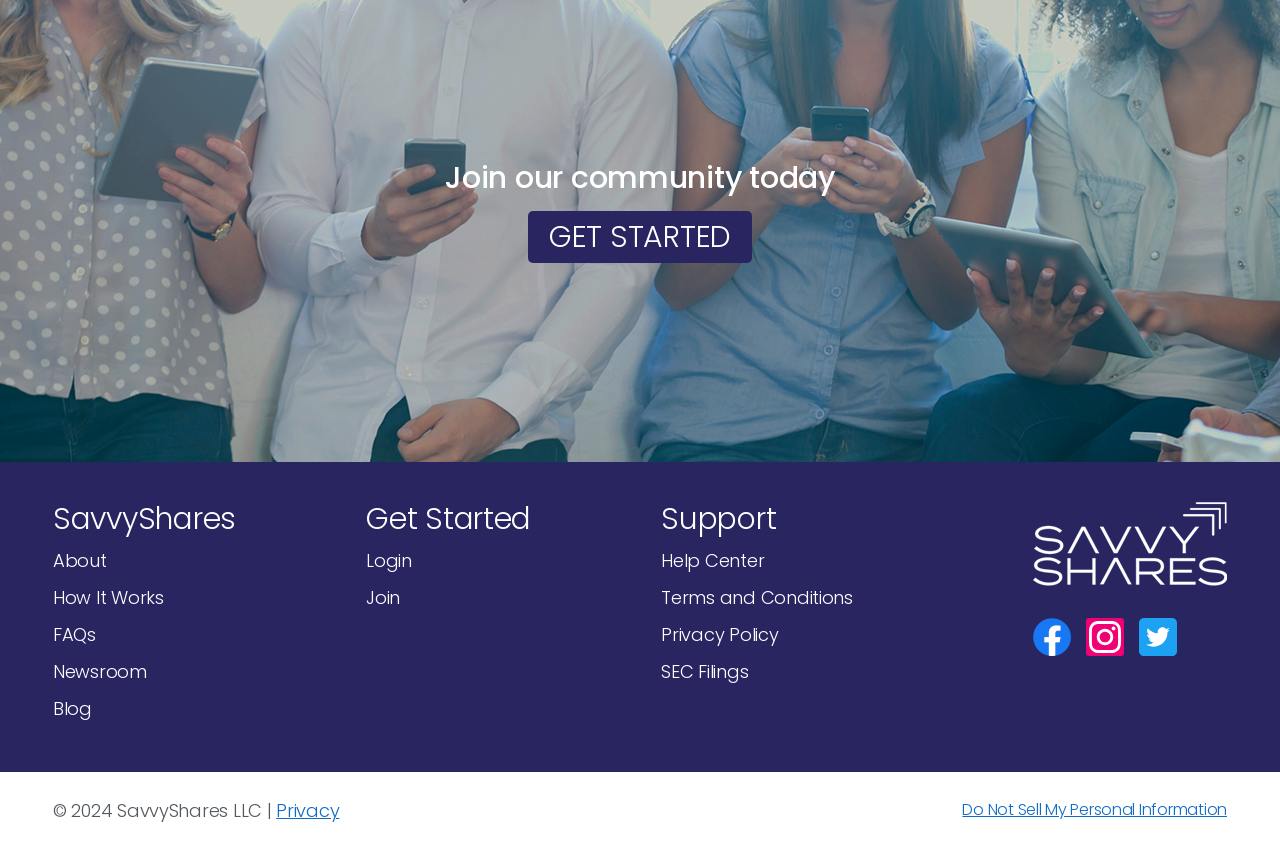Determine the bounding box coordinates of the clickable element to complete this instruction: "Go to About page". Provide the coordinates in the format of four float numbers between 0 and 1, [left, top, right, bottom].

[0.041, 0.645, 0.083, 0.675]